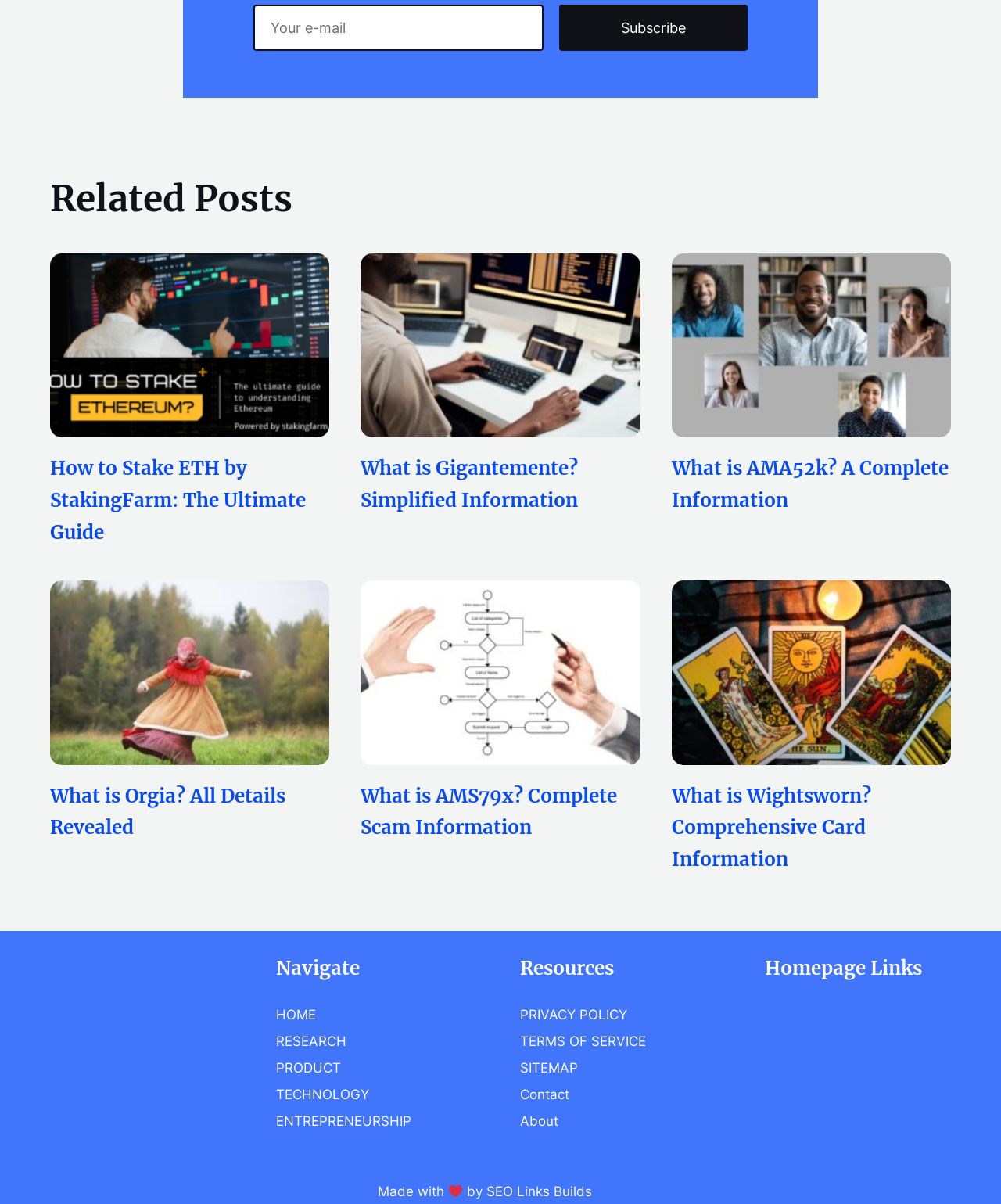Determine the bounding box coordinates for the area that should be clicked to carry out the following instruction: "Read the article about StakingFarm".

[0.05, 0.21, 0.329, 0.456]